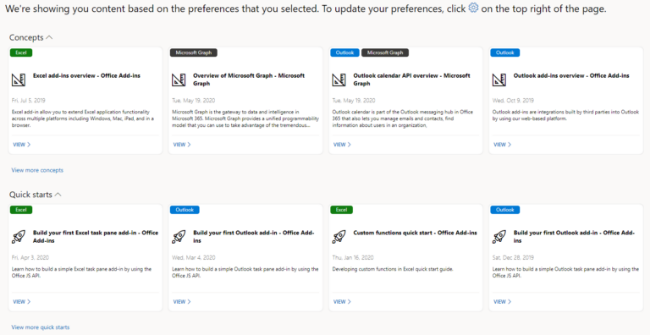Describe every aspect of the image in depth.

The image displays a personalized recommendations panel from the Microsoft 365 Developer Program, tailored for users interested in Office Add-ins. It features a grid layout showcasing various resources categorized into two main sections: "Concepts" and "Quick starts." Each section presents an array of informative tiles, including documentations and tutorial links, aimed at helping developers quickly kickstart their projects.

Under "Concepts," users can explore topics such as "Excel add-ins overview" and "Overview of Microsoft Graph," accompanied by relevant dates for context. The "Quick starts" section provides actionable guides like "Build your first Excel task pane add-in" and "Custom functions quick start," enabling developers to dive deeper into the API functionalities with clear, straightforward examples.

This curated content adapts to the user's selected preferences, ensuring that individuals receive tailored support and resources necessary to enhance their development experience in the Microsoft ecosystem. To update preferences or access further guidance, users can find additional options at the top right of the dashboard interface.